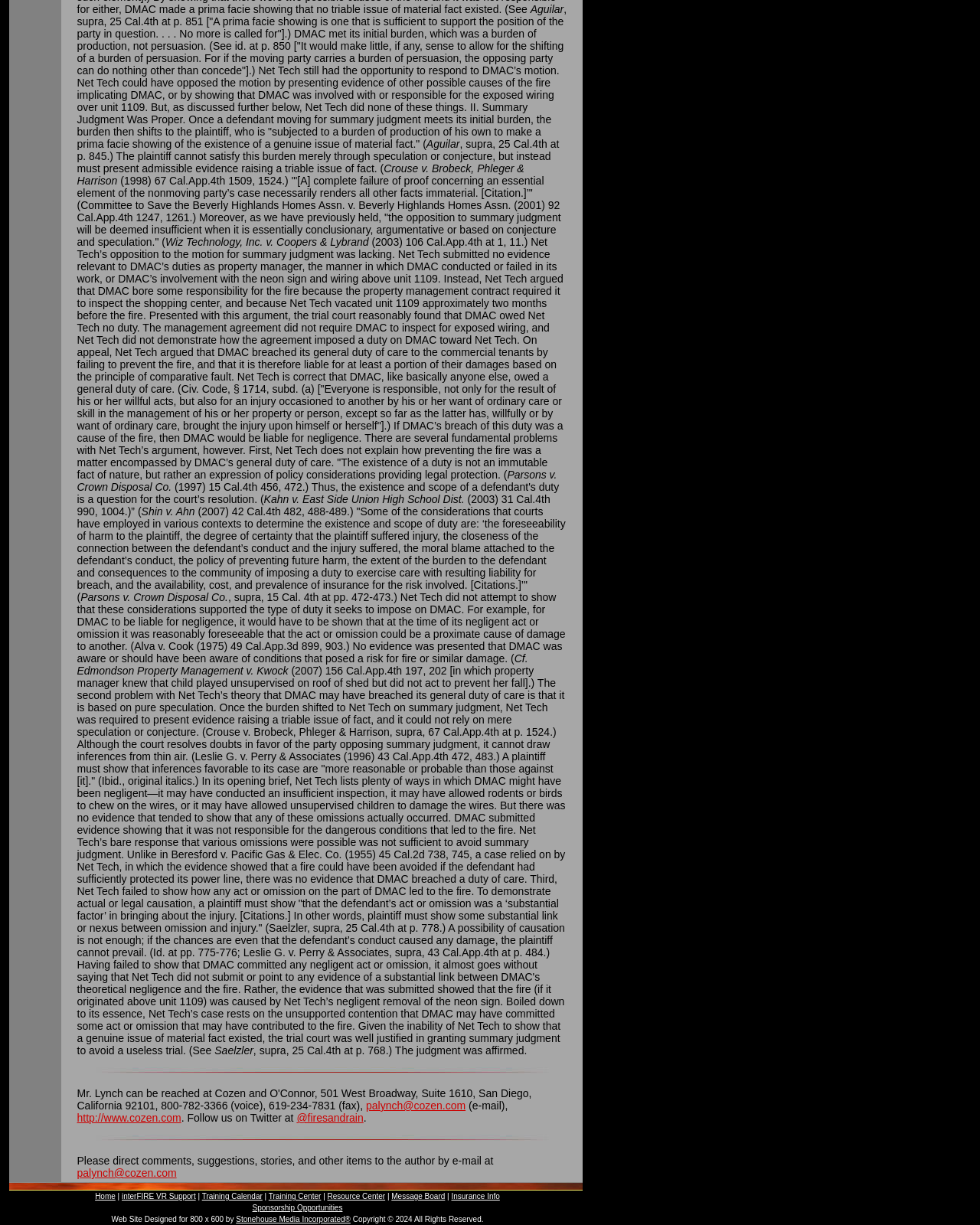Is there an image on the webpage?
Answer the question with a detailed and thorough explanation.

I can see that there are multiple images on the webpage, including a logo and a picture at the bottom of the page.